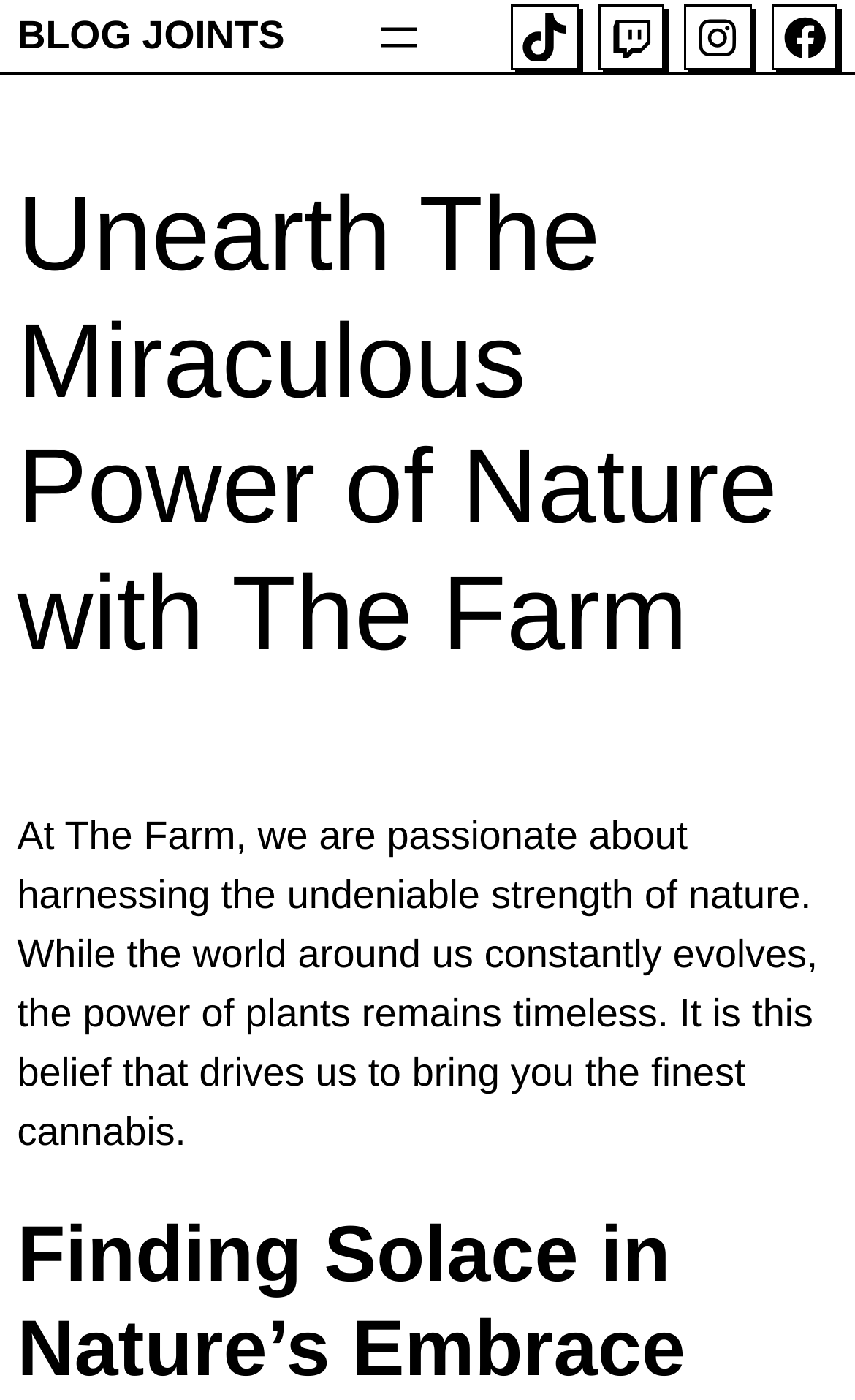Answer with a single word or phrase: 
What is the name of the blog?

Blog Joints